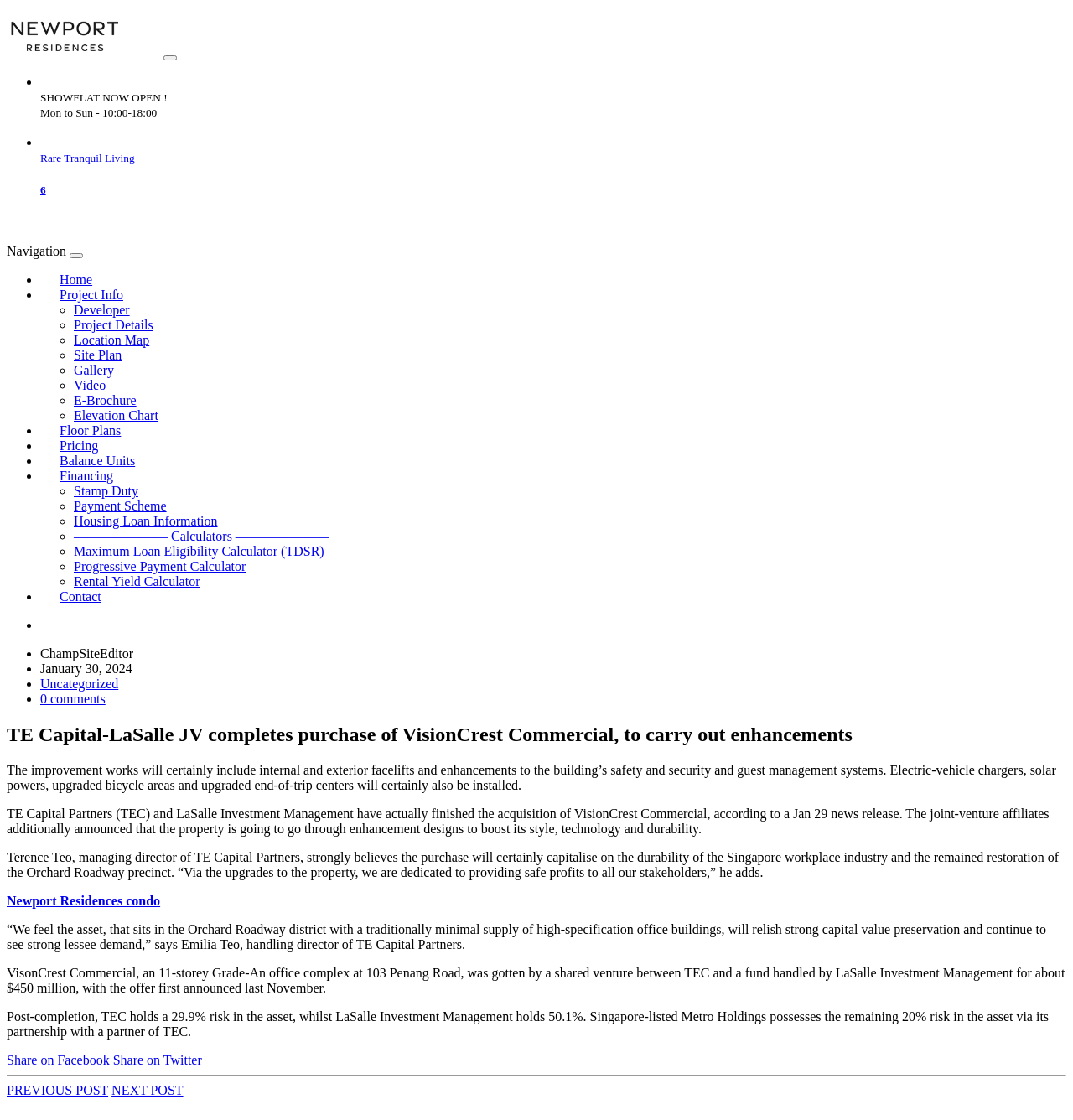Please use the details from the image to answer the following question comprehensively:
How many menu items are under 'Project Info'?

I found this information by looking at the navigation menu, where 'Project Info' has a dropdown menu with 8 items: 'Developer', 'Project Details', 'Location Map', 'Site Plan', 'Gallery', 'Video', 'E-Brochure', and 'Elevation Chart'.